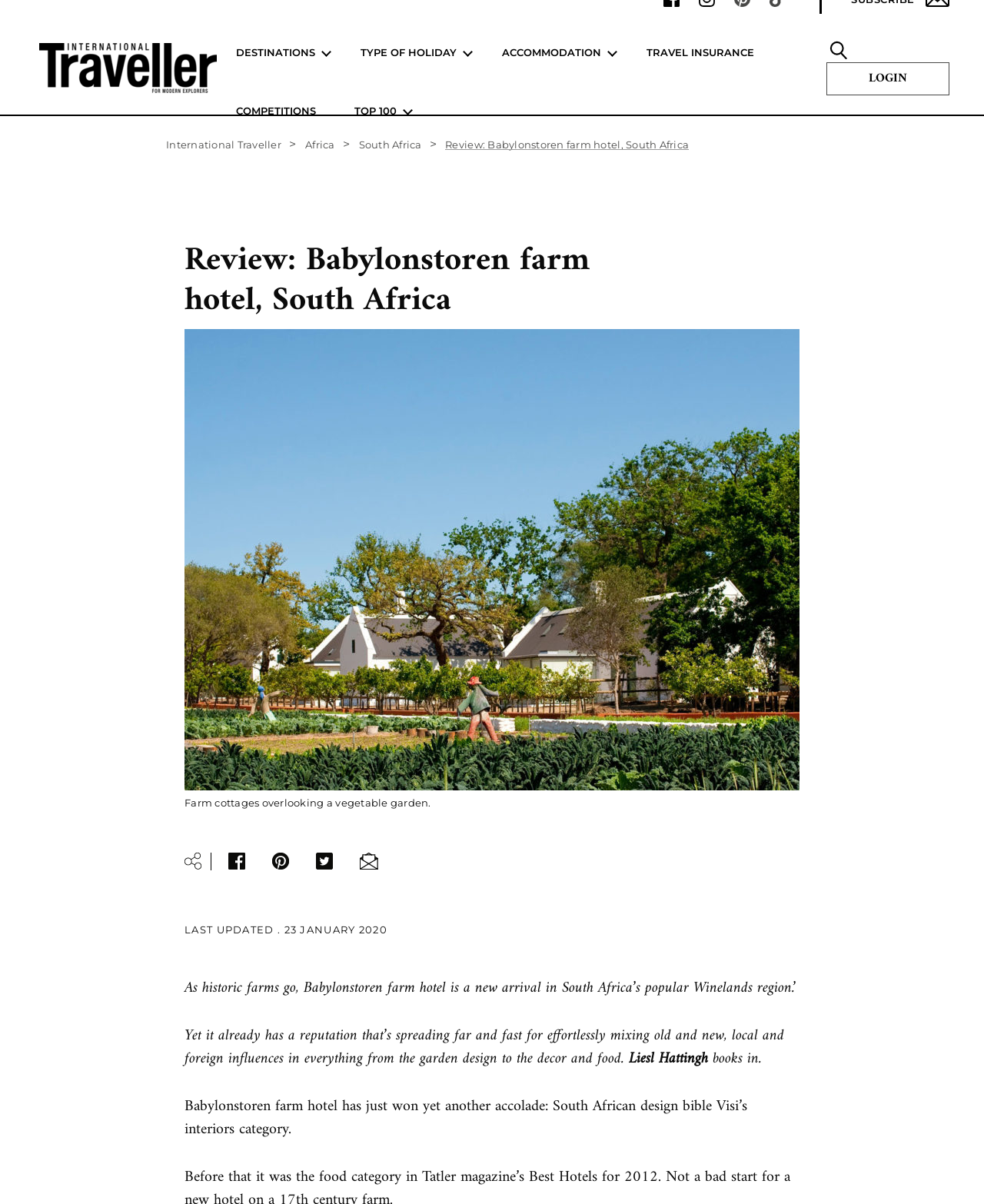Using the description "title="Pin it with Pinterest"", locate and provide the bounding box of the UI element.

[0.277, 0.708, 0.321, 0.723]